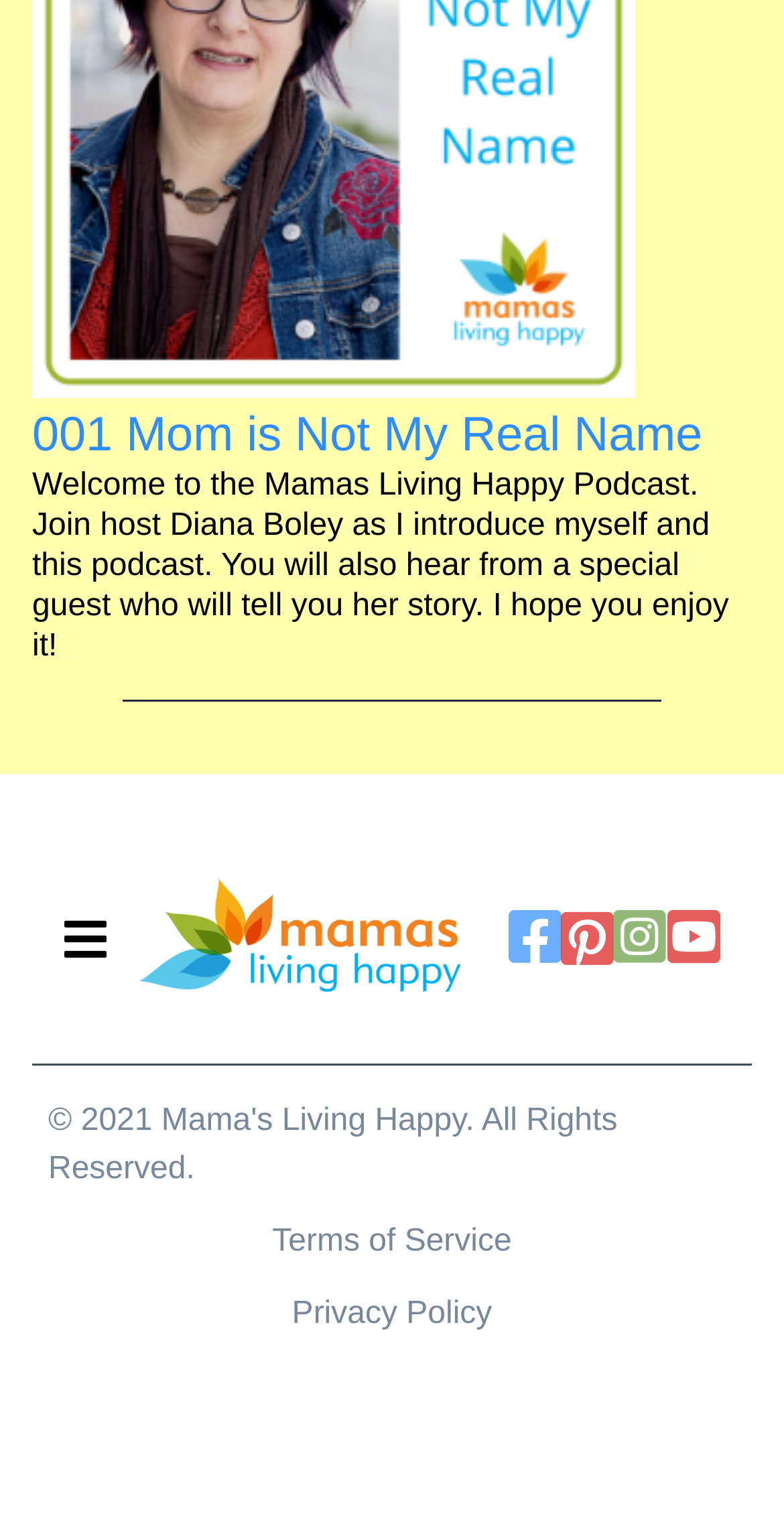Please determine the bounding box of the UI element that matches this description: Terms of Service Privacy Policy. The coordinates should be given as (top-left x, top-left y, bottom-right x, bottom-right y), with all values between 0 and 1.

[0.062, 0.796, 0.938, 0.875]